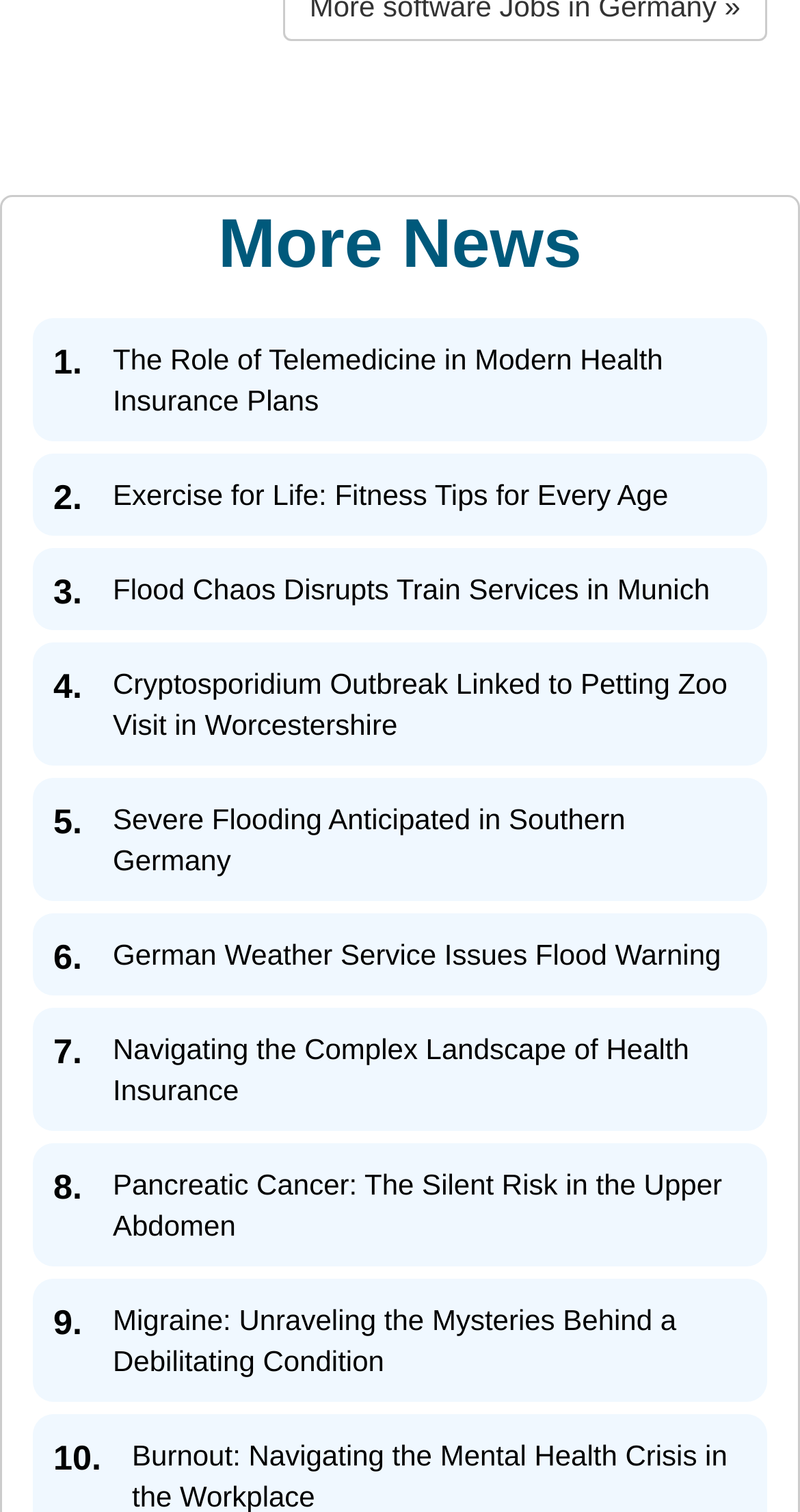Refer to the image and provide an in-depth answer to the question:
Is there a call-to-action on the webpage?

I found a StaticText element with the text 'Read more articles from thegermanyeye.com', which suggests that the webpage is encouraging users to read more articles, implying a call-to-action.